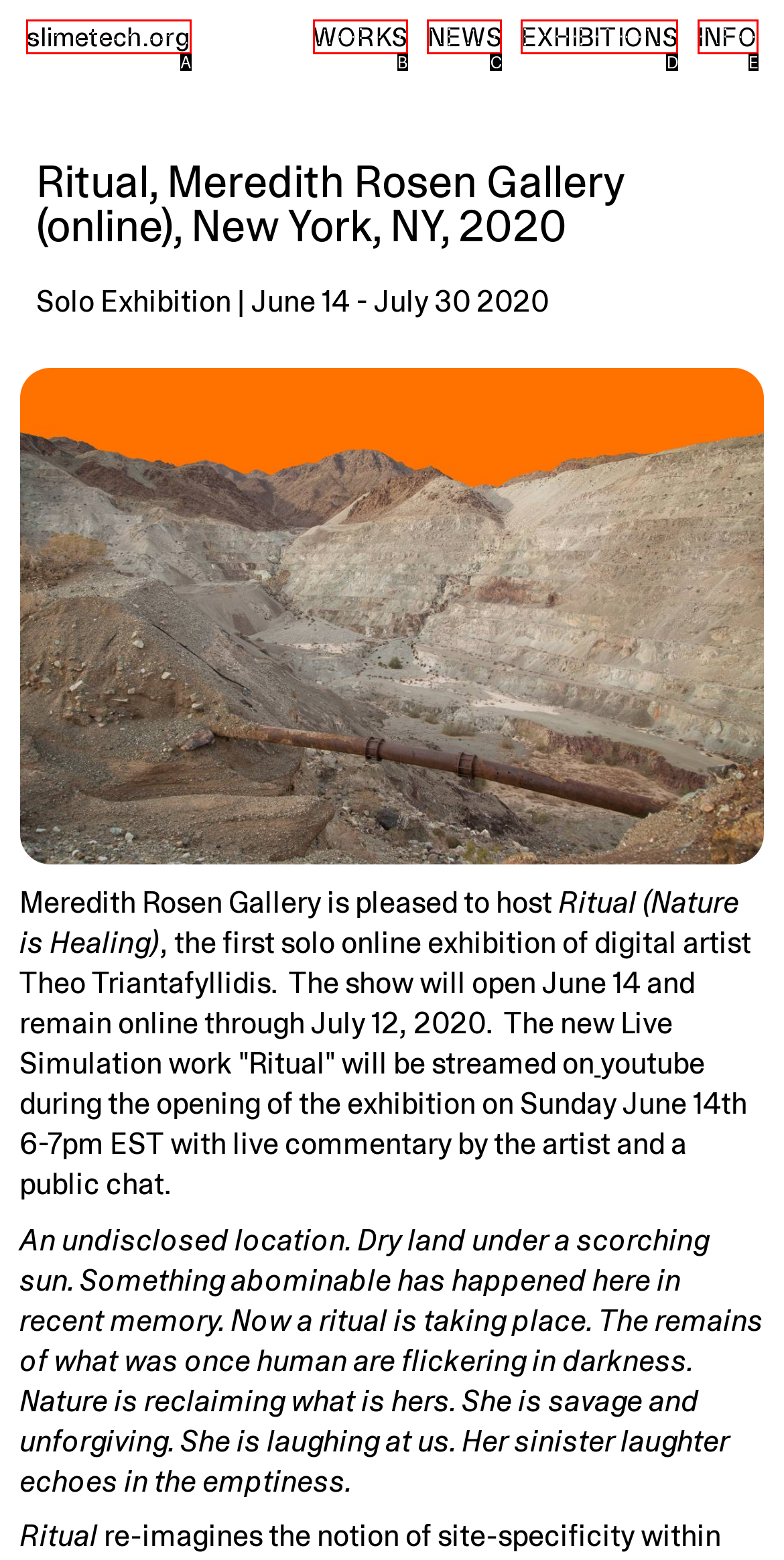Select the letter that corresponds to this element description: slimetech.org
Answer with the letter of the correct option directly.

A